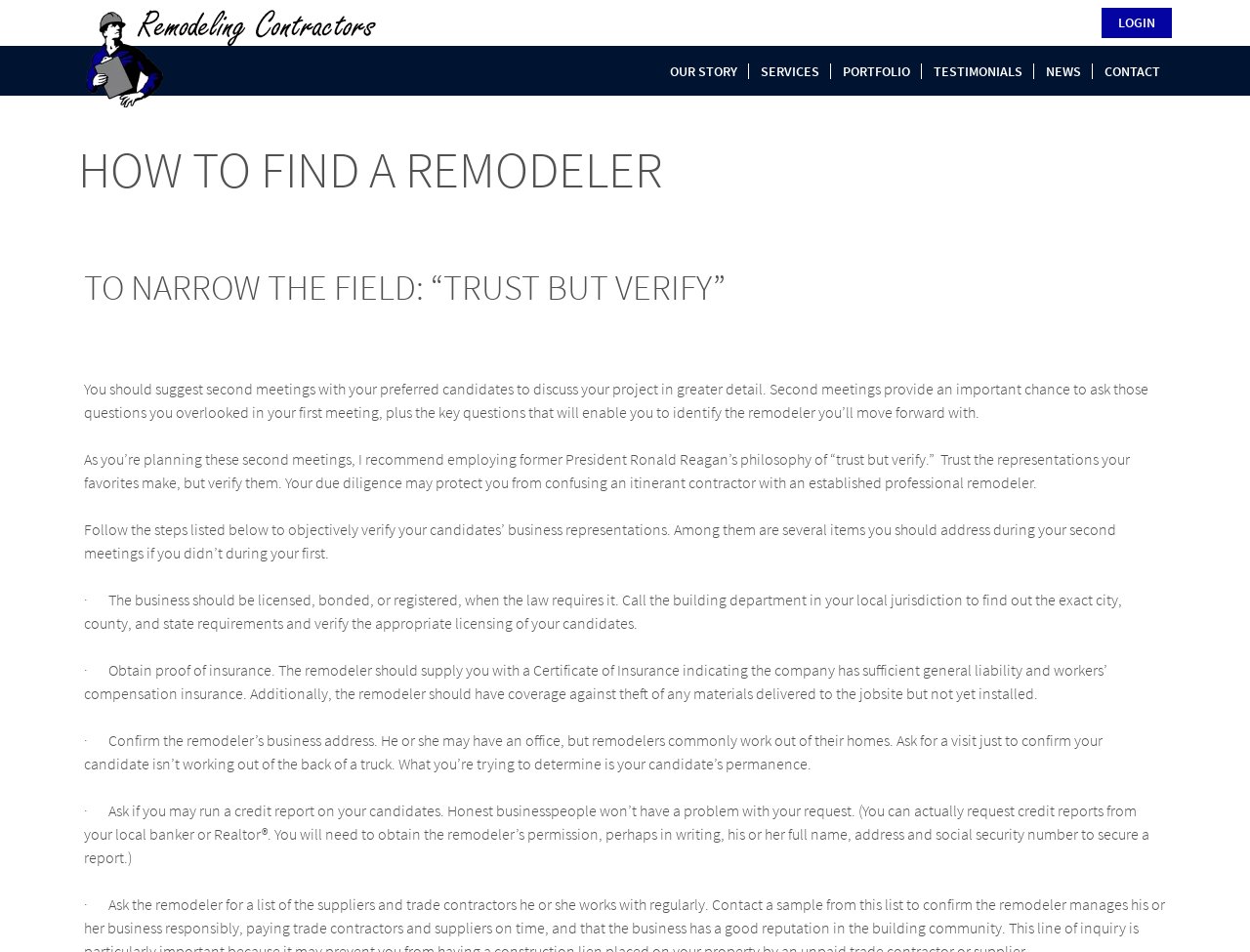What is the headline of the webpage?

HOW TO FIND A REMODELER